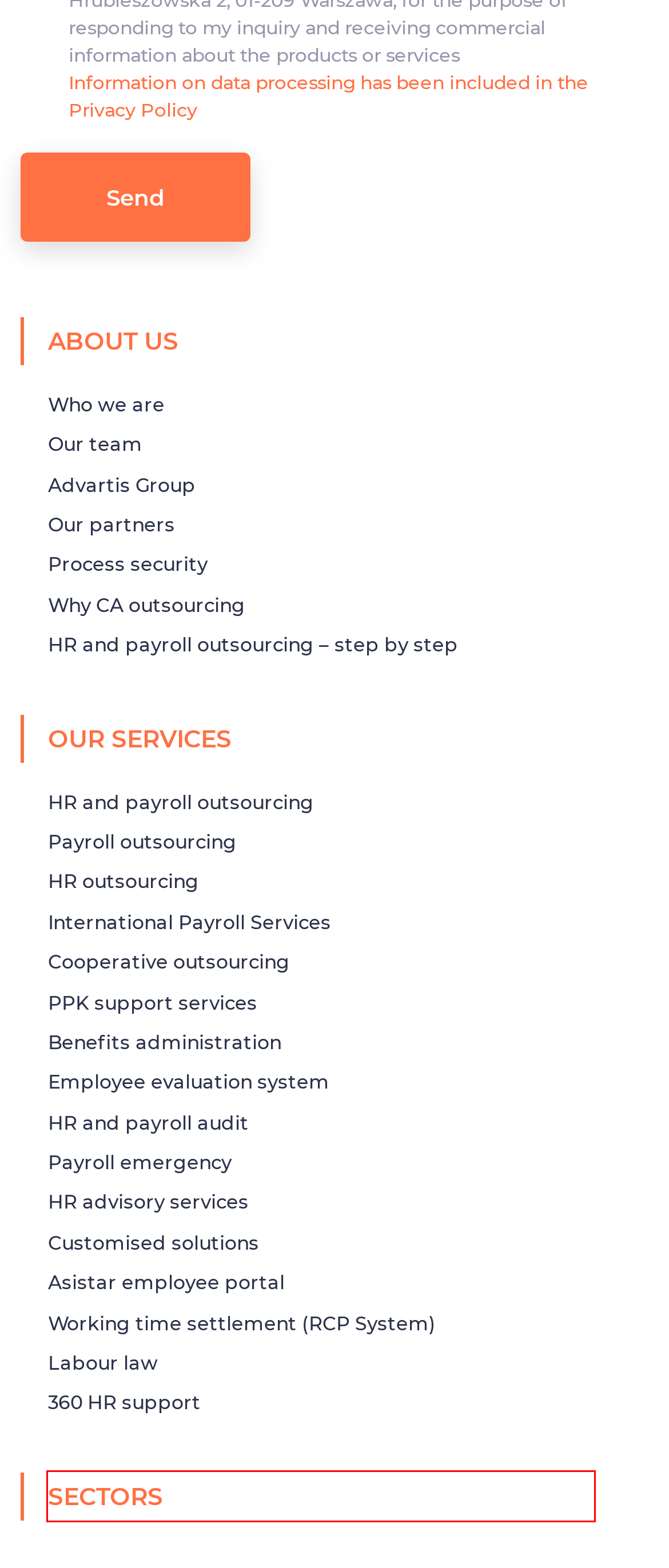You are given a screenshot of a webpage with a red rectangle bounding box around a UI element. Select the webpage description that best matches the new webpage after clicking the element in the bounding box. Here are the candidates:
A. HR and payroll outsourcing - step by step - Contract Administration
B. Why CA outsourcing - Contract Administration
C. Advartis Group - Contract Administration
D. HR advisory services - Contract Administration
E. Sectors - Contract Administration
F. Customised solutions - Contract Administration
G. PPK support services - Contract Administration
H. Payroll outsourcing - Contract Administration

E